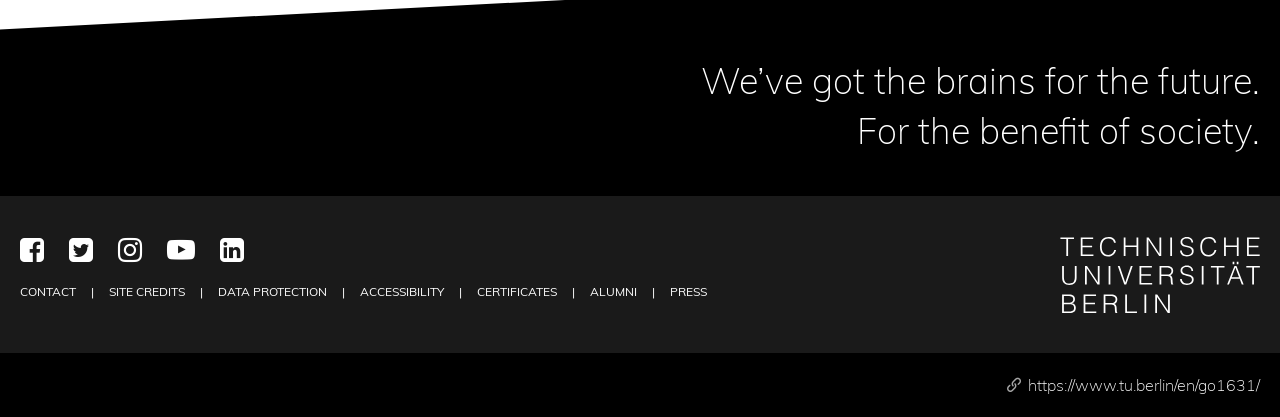What are the social media links on the webpage?
Utilize the information in the image to give a detailed answer to the question.

The social media links are located on the top left corner of the webpage, with bounding boxes of [0.016, 0.565, 0.034, 0.642], [0.054, 0.565, 0.073, 0.642], [0.092, 0.565, 0.111, 0.642], and [0.13, 0.565, 0.152, 0.642]. They are represented by icons with OCR text '', '', '', and '' respectively.